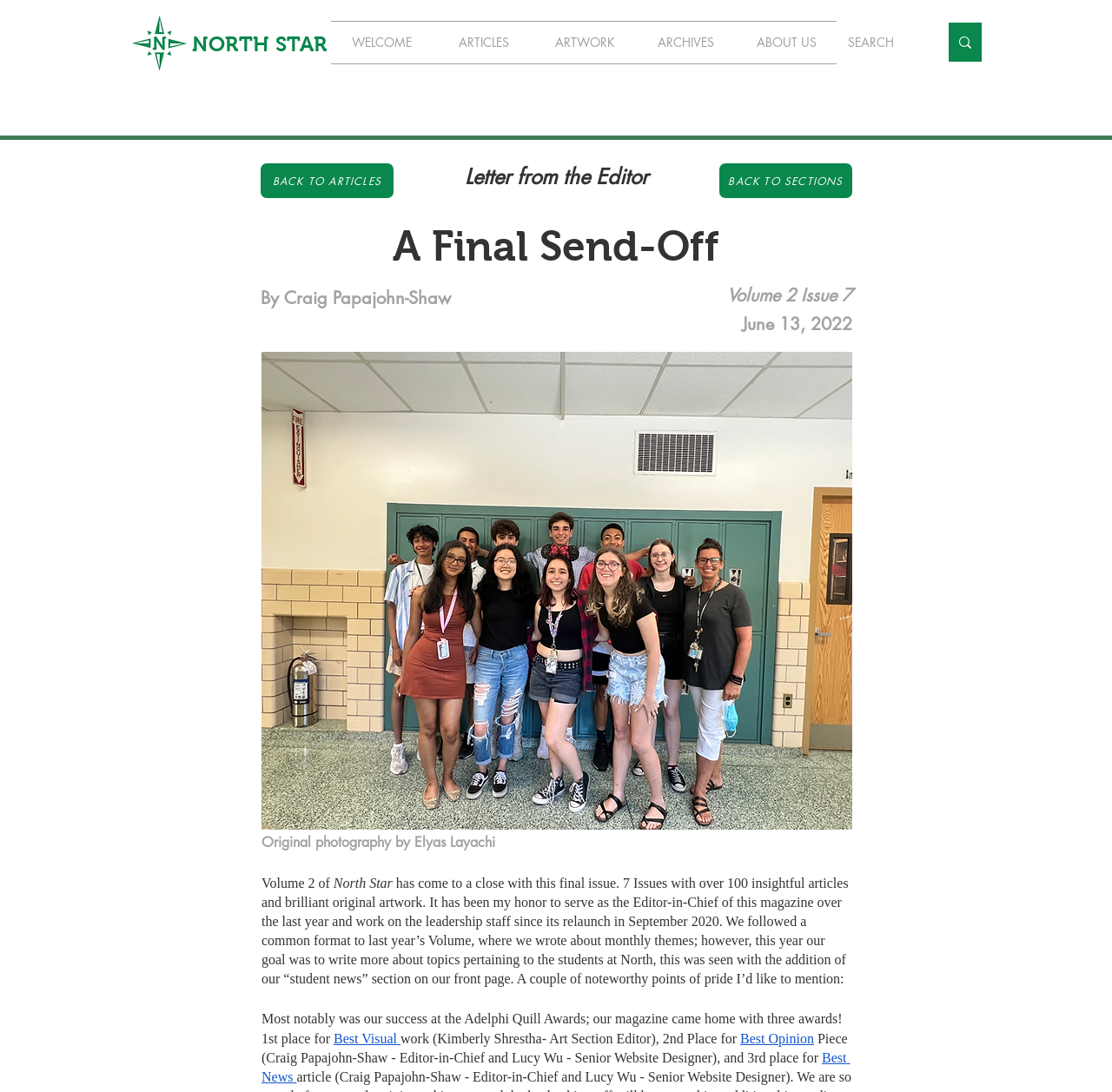Explain the contents of the webpage comprehensively.

The webpage is an article titled "A Final Send-Off" from a magazine called North Star. At the top left corner, there is a Compass Logo Transparent image. Next to it, there is a link to the North Star website. Below these elements, there is a navigation menu with links to different sections of the website, including WELCOME, ARTICLES, ARTWORK, ARCHIVES, and ABOUT US.

On the right side of the navigation menu, there is a search bar with a search button and a magnifying glass icon. Below the navigation menu, there is a link to go back to the articles section.

The main content of the webpage is an article with a heading "Letter from the Editor" and a subheading "A Final Send-Off". The article is written by Craig Papajohn-Shaw and is from Volume 2 Issue 7, published on June 13, 2022. The article features original photography by Elyas Layachi.

The article itself is a farewell message from the Editor-in-Chief, reflecting on the magazine's journey and accomplishments, including winning three awards at the Adelphi Quill Awards. The awards mentioned are for Best Visual work, Best Opinion Piece, and Best News. The article also mentions the addition of a "student news" section on the front page and the magazine's goal to write more about topics relevant to North Star students.

Throughout the article, there are no images other than the Compass Logo Transparent image at the top and the original photography by Elyas Layachi accompanying the article.